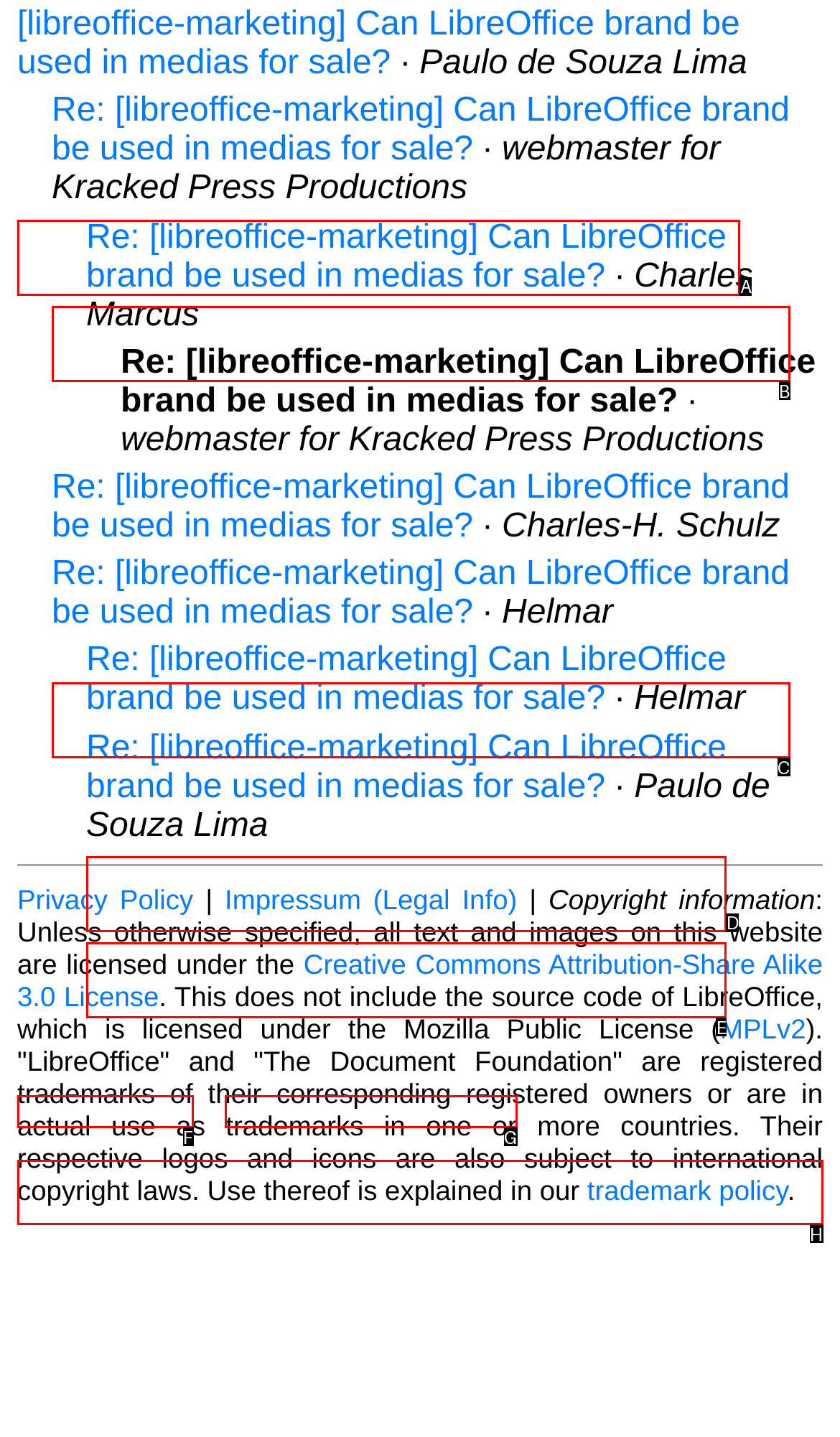From the given choices, determine which HTML element aligns with the description: « All Events Respond with the letter of the appropriate option.

None